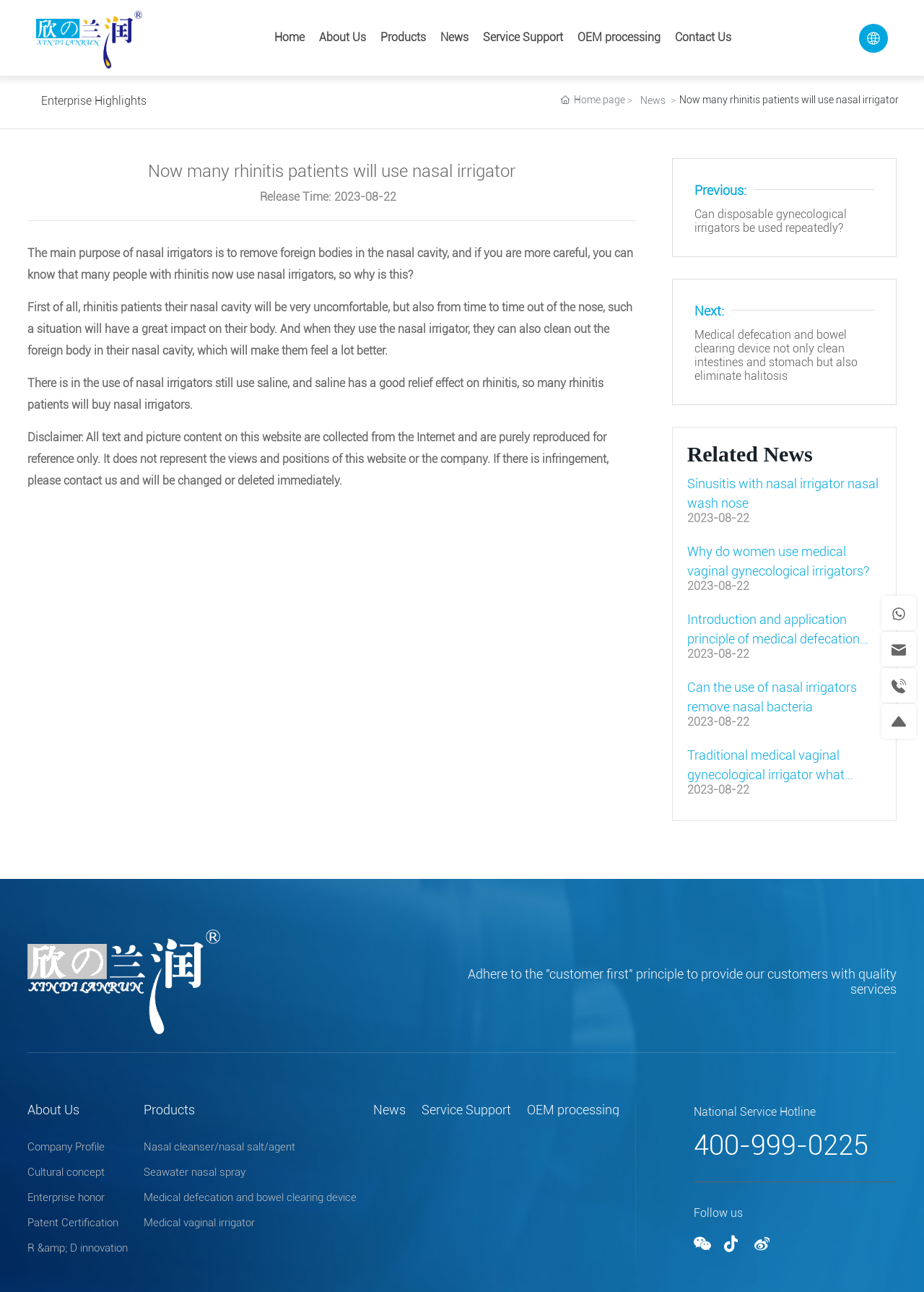Detail the various sections and features present on the webpage.

This webpage is about Lanrun Biotechnology, a company that specializes in nasal irrigators and other medical devices. At the top of the page, there is a logo and a navigation menu with links to "Home", "About Us", "Products", "News", "Service Support", and "OEM processing". Below the navigation menu, there is a banner with an image and a link to "Lanrun".

The main content of the page is an article titled "Now many rhinitis patients will use nasal irrigator". The article discusses the benefits of using nasal irrigators for people with rhinitis, including removing foreign bodies from the nasal cavity and providing relief from discomfort. The article also mentions that many people with rhinitis use nasal irrigators and that saline has a good relief effect on rhinitis.

Below the article, there are links to related news articles, including "Can disposable gynecological irrigators be used repeatedly?", "Medical defecation and bowel clearing device not only clean intestines and stomach but also eliminate halitosis", and "Why do women use medical vaginal gynecological irrigators?". There is also a section with a heading "Related News" that lists several news articles with links.

At the bottom of the page, there is a section with links to "About Us", "Products", "News", and "Service Support", as well as a national service hotline and a call to action to follow the company on social media. There are also several images of social media logos.

Throughout the page, there are several images, including a logo, banners, and social media logos. The layout is organized and easy to navigate, with clear headings and concise text.